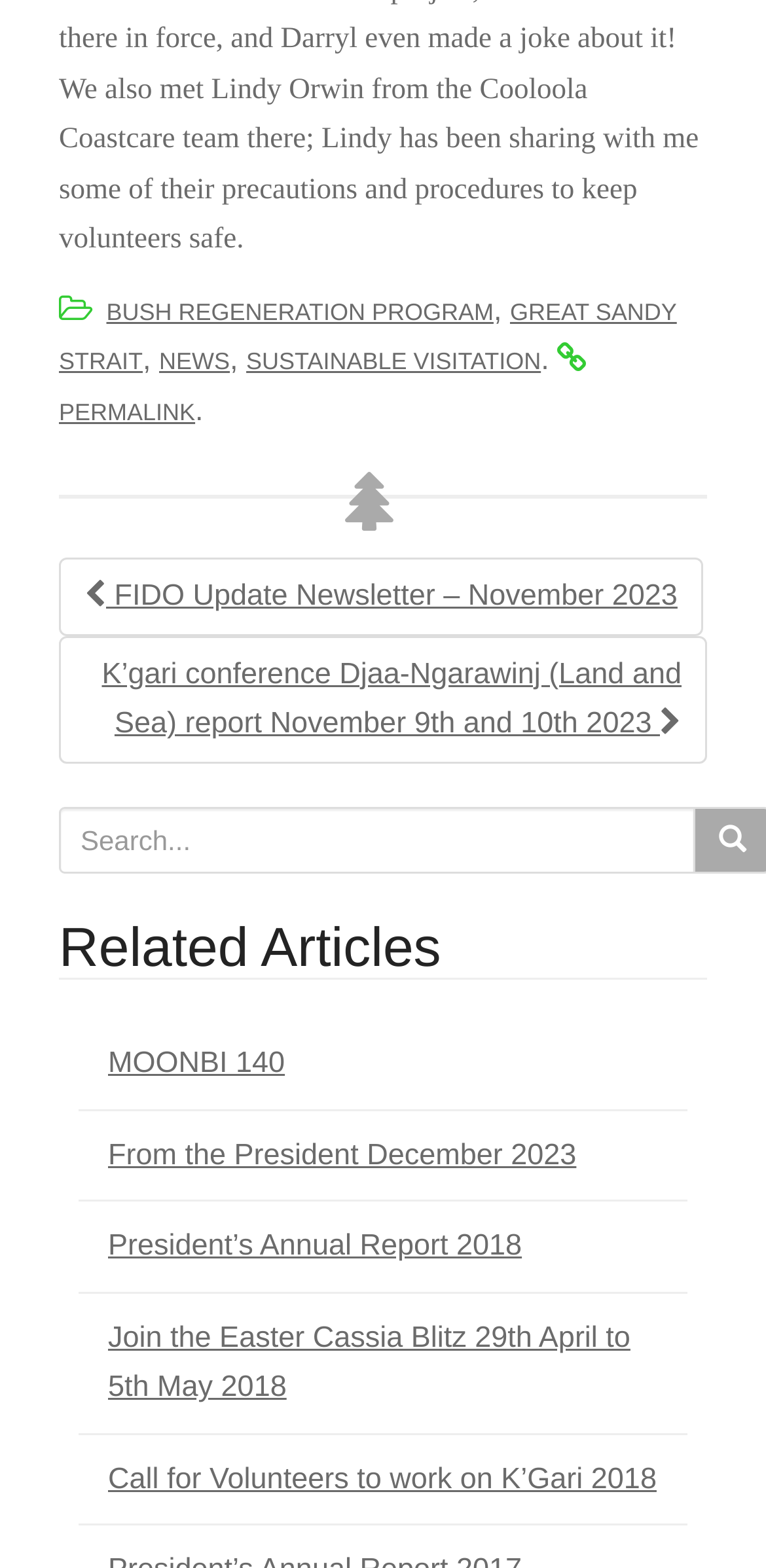Indicate the bounding box coordinates of the element that must be clicked to execute the instruction: "Learn about the K’gari conference". The coordinates should be given as four float numbers between 0 and 1, i.e., [left, top, right, bottom].

[0.077, 0.405, 0.923, 0.486]